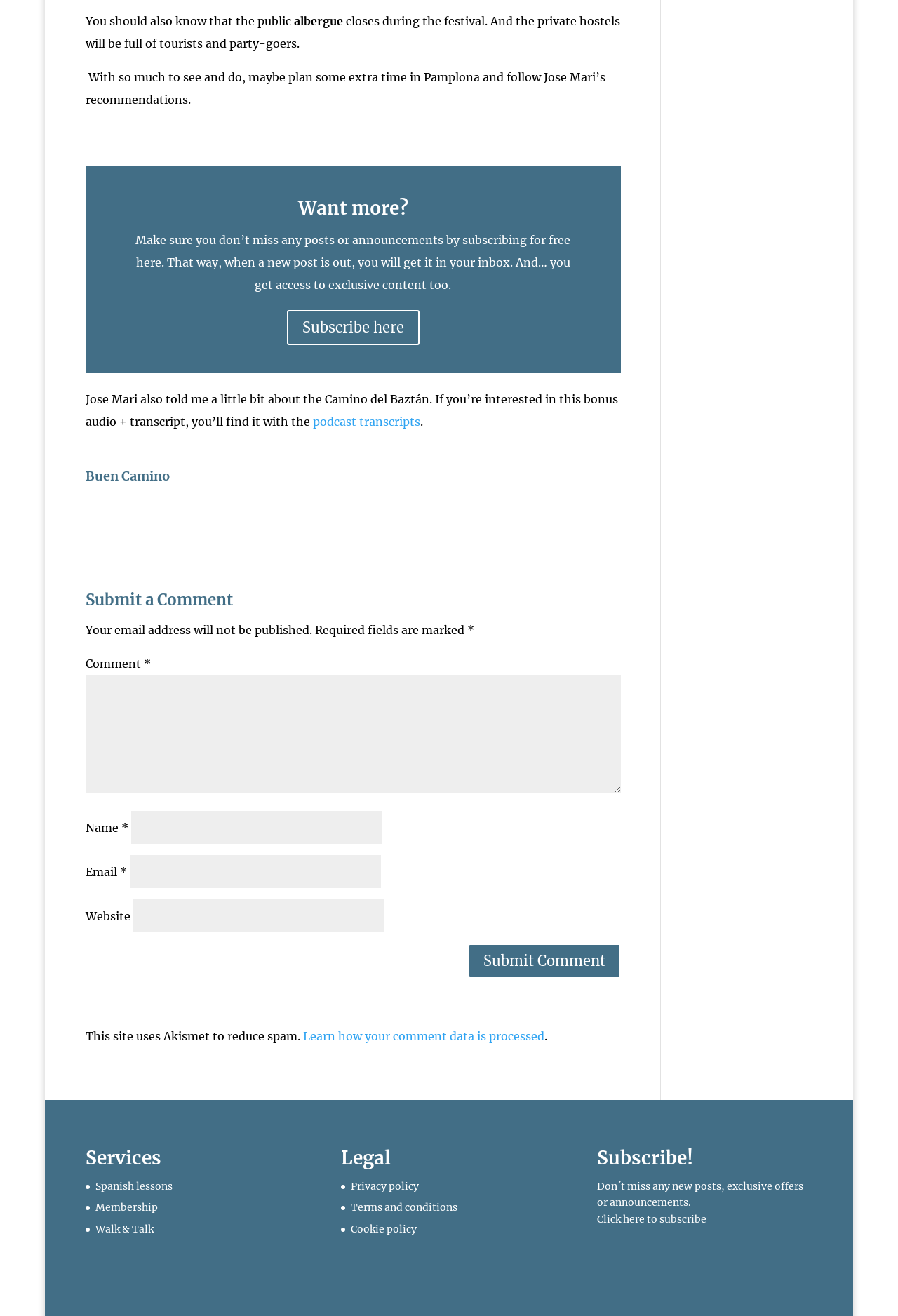Please identify the bounding box coordinates of the region to click in order to complete the task: "Click to subscribe". The coordinates must be four float numbers between 0 and 1, specified as [left, top, right, bottom].

[0.665, 0.922, 0.787, 0.931]